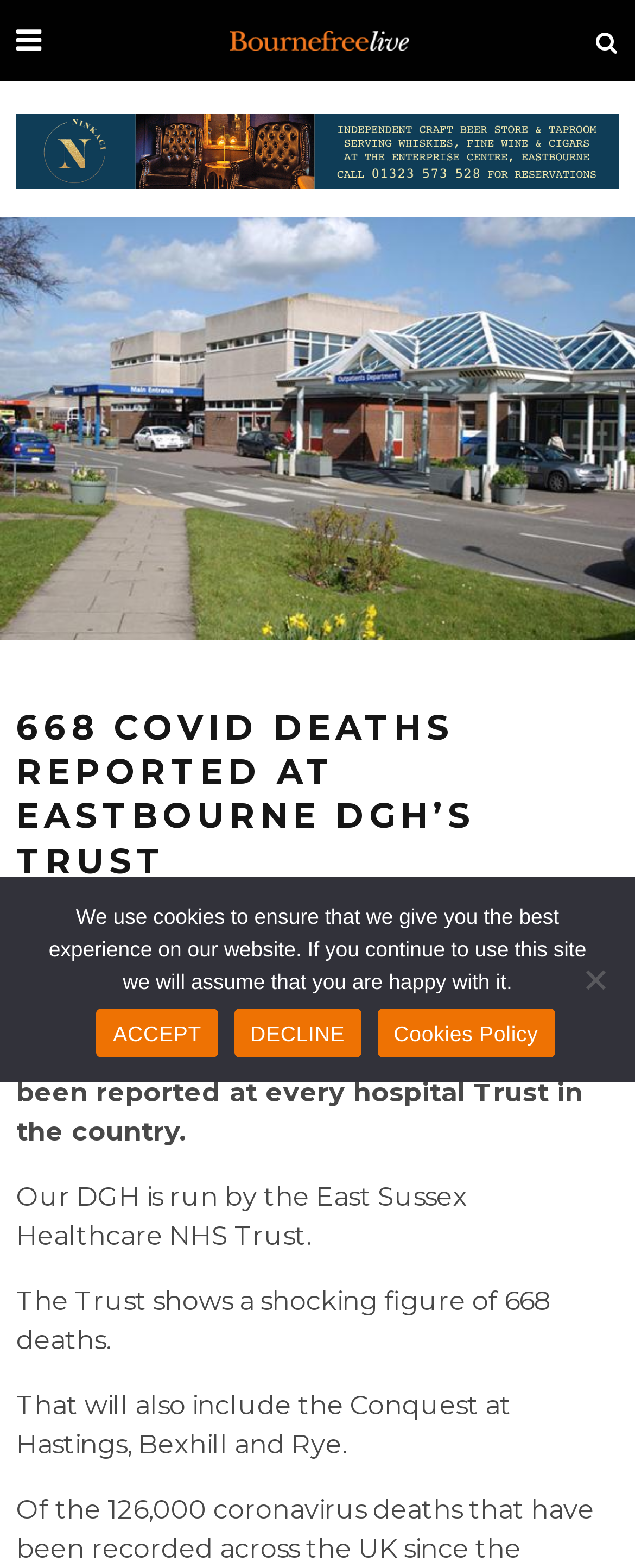When was the article published?
Examine the image and provide an in-depth answer to the question.

The publication date is mentioned as '26 MARCH 2021' in the time element below the author's name.